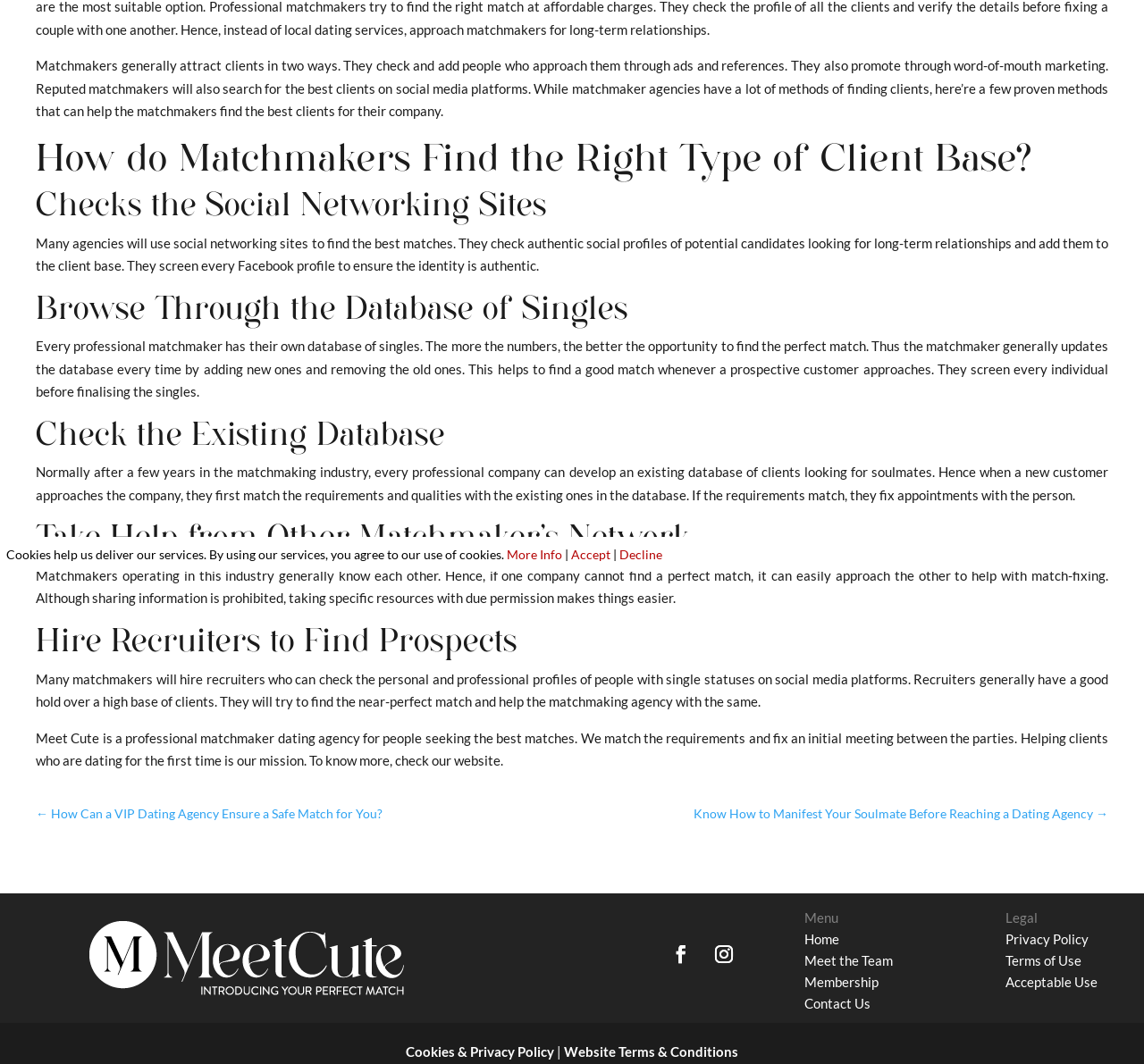Based on the provided description, "Cookies & Privacy Policy", find the bounding box of the corresponding UI element in the screenshot.

[0.355, 0.981, 0.484, 0.996]